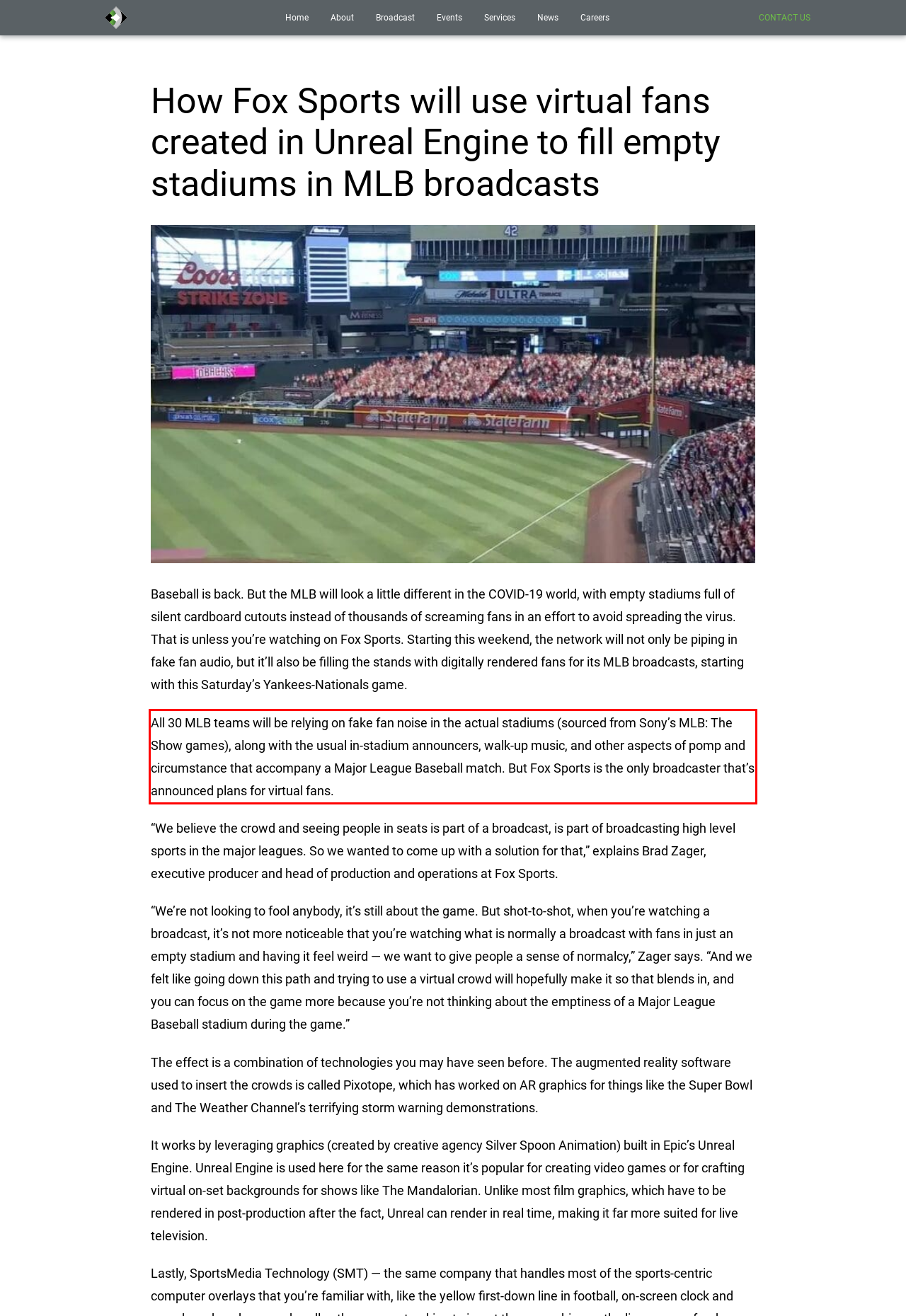Locate the red bounding box in the provided webpage screenshot and use OCR to determine the text content inside it.

All 30 MLB teams will be relying on fake fan noise in the actual stadiums (sourced from Sony’s MLB: The Show games), along with the usual in-stadium announcers, walk-up music, and other aspects of pomp and circumstance that accompany a Major League Baseball match. But Fox Sports is the only broadcaster that’s announced plans for virtual fans.